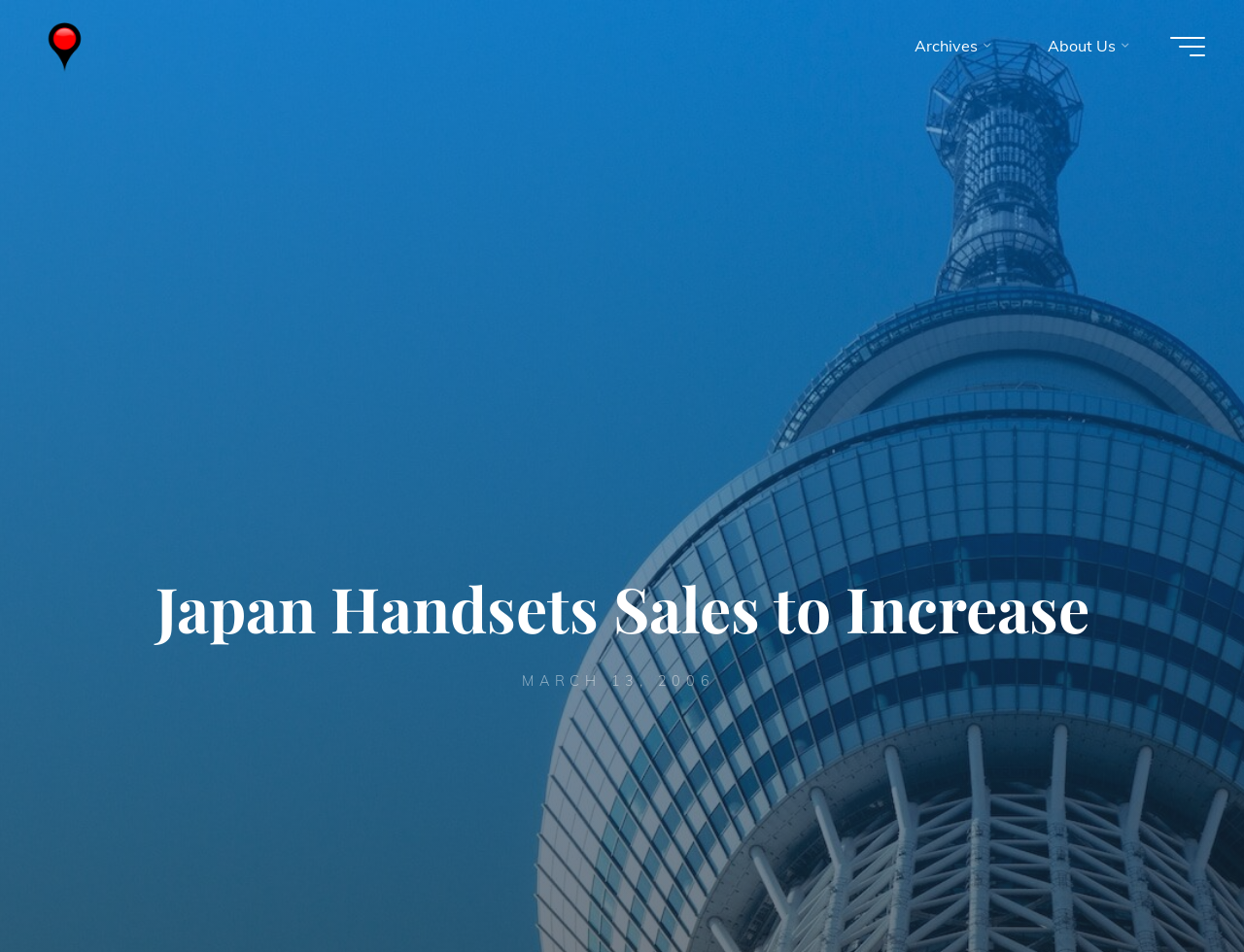Predict the bounding box coordinates for the UI element described as: "App Store". The coordinates should be four float numbers between 0 and 1, presented as [left, top, right, bottom].

None